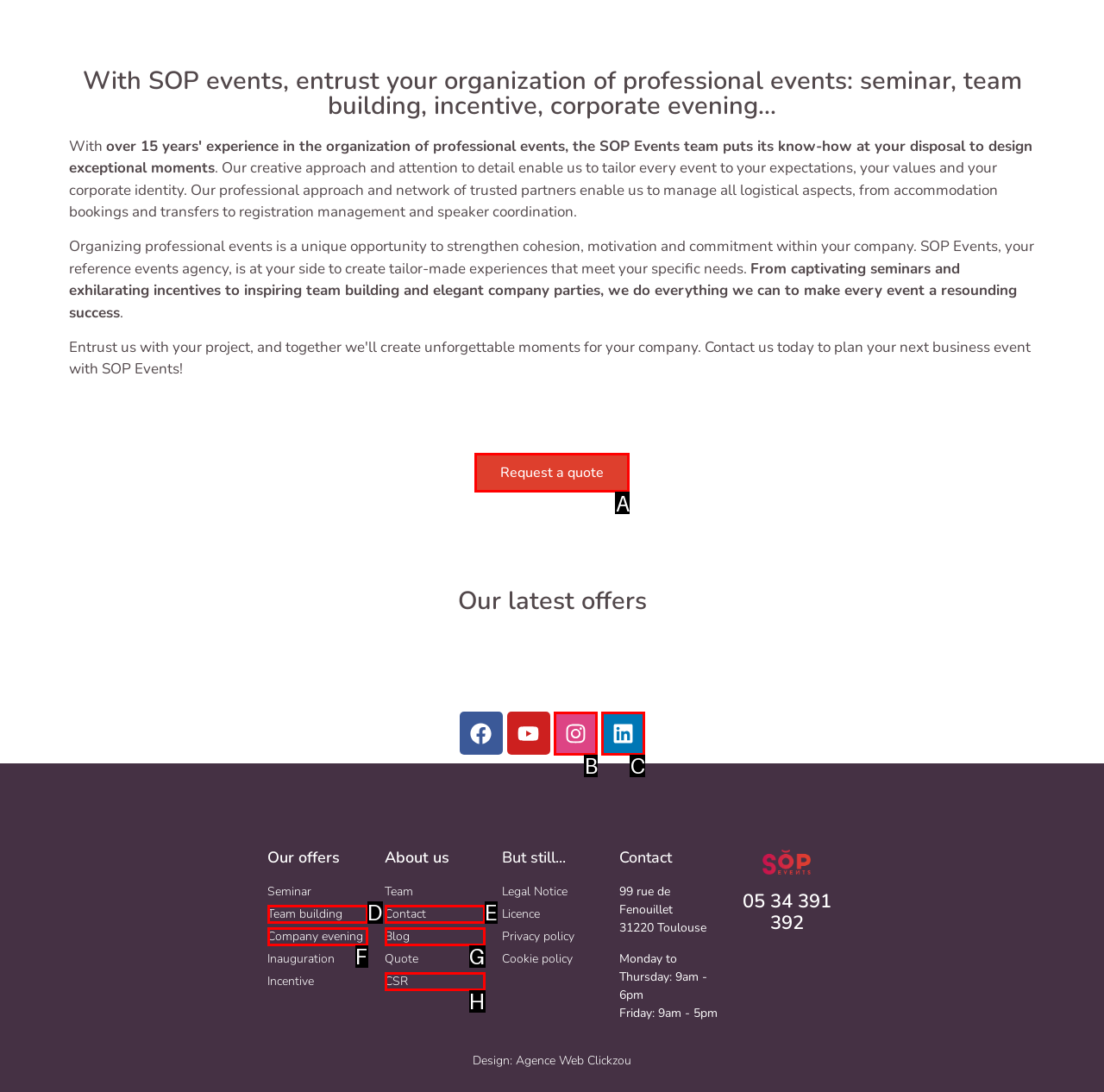Tell me which one HTML element I should click to complete the following task: Request a quote Answer with the option's letter from the given choices directly.

A